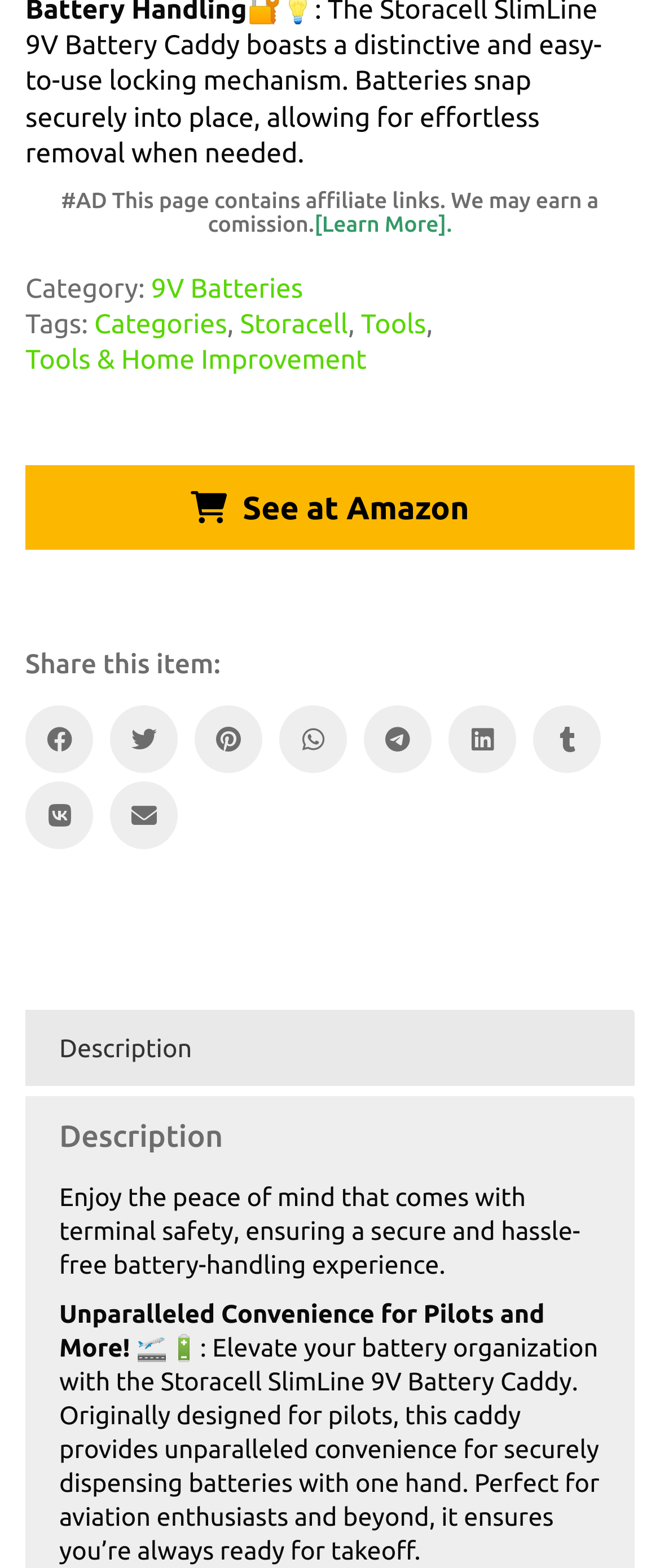Locate the bounding box coordinates of the clickable region necessary to complete the following instruction: "Share this item on Facebook". Provide the coordinates in the format of four float numbers between 0 and 1, i.e., [left, top, right, bottom].

[0.038, 0.463, 0.141, 0.506]